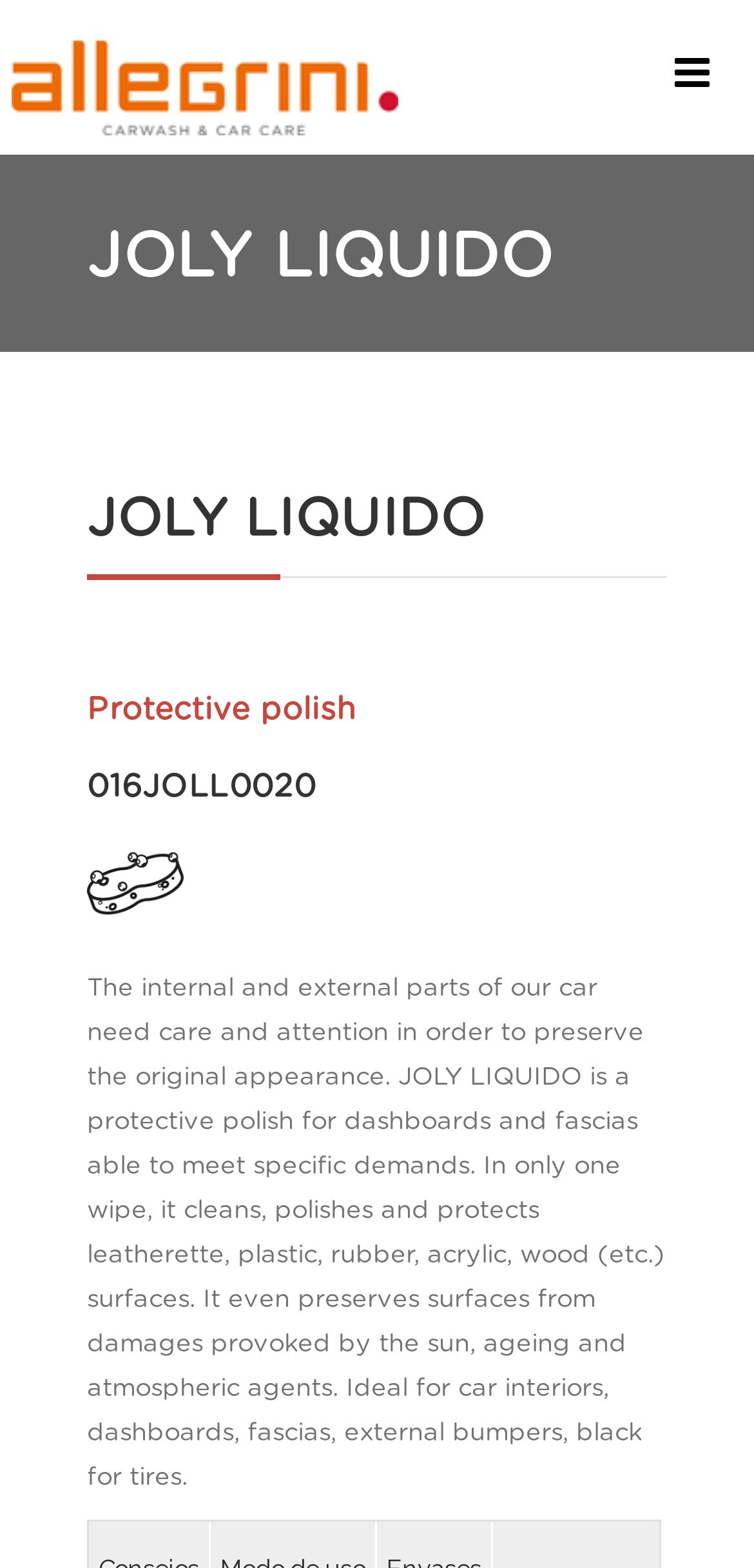Please provide a one-word or short phrase answer to the question:
What surfaces can JOLY LIQUIDO protect?

leatherette, plastic, rubber, acrylic, wood